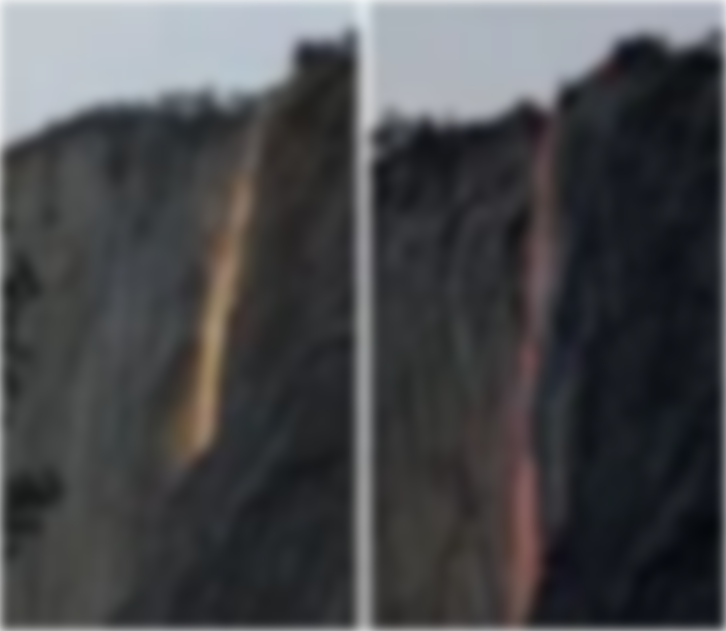Use a single word or phrase to answer the question: 
What is the purpose of adjusting Shadow and Brightness sliders?

To enhance vivid colors